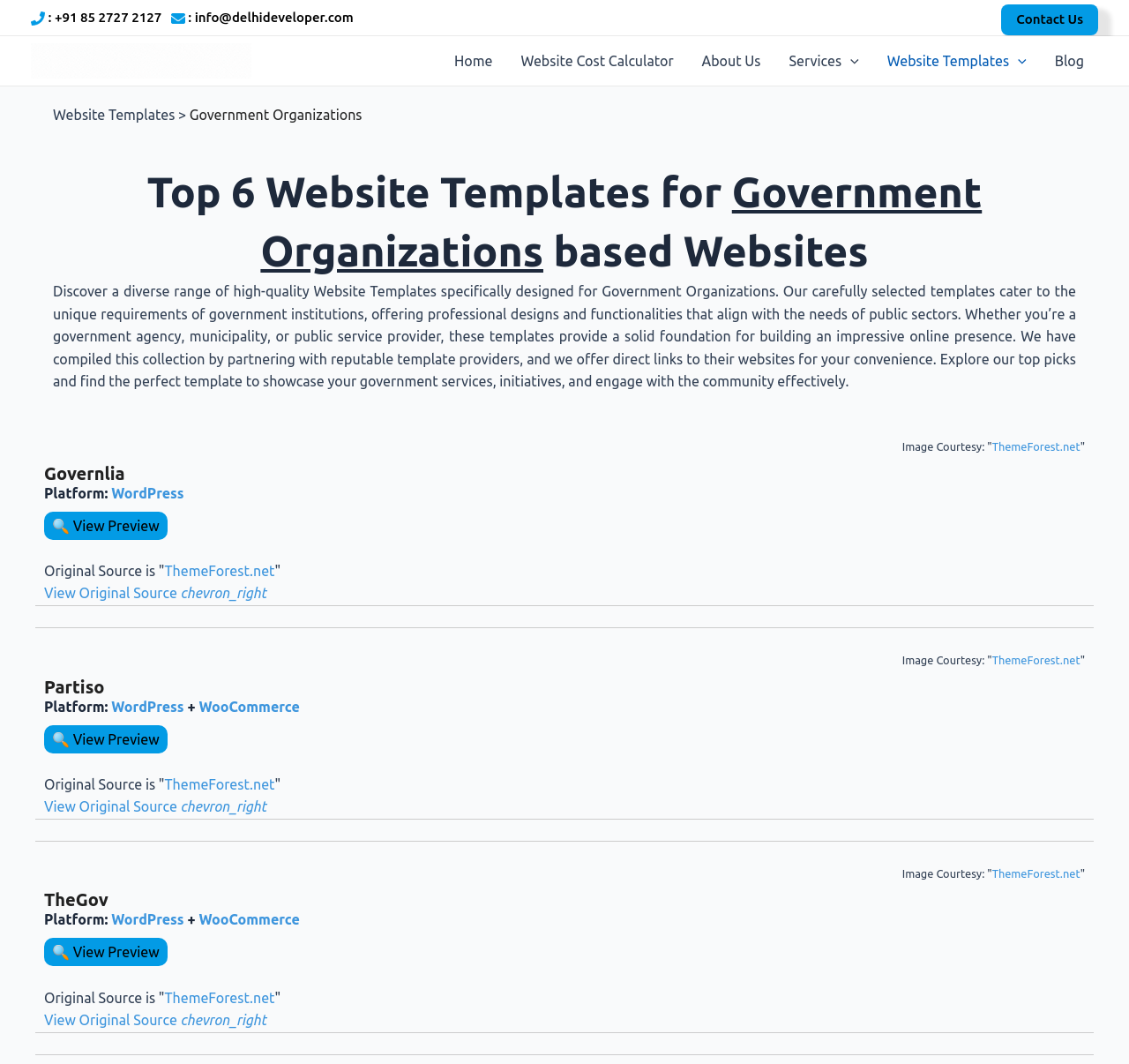Please locate the bounding box coordinates of the element that should be clicked to complete the given instruction: "Check TheGov template details".

[0.039, 0.836, 0.096, 0.855]